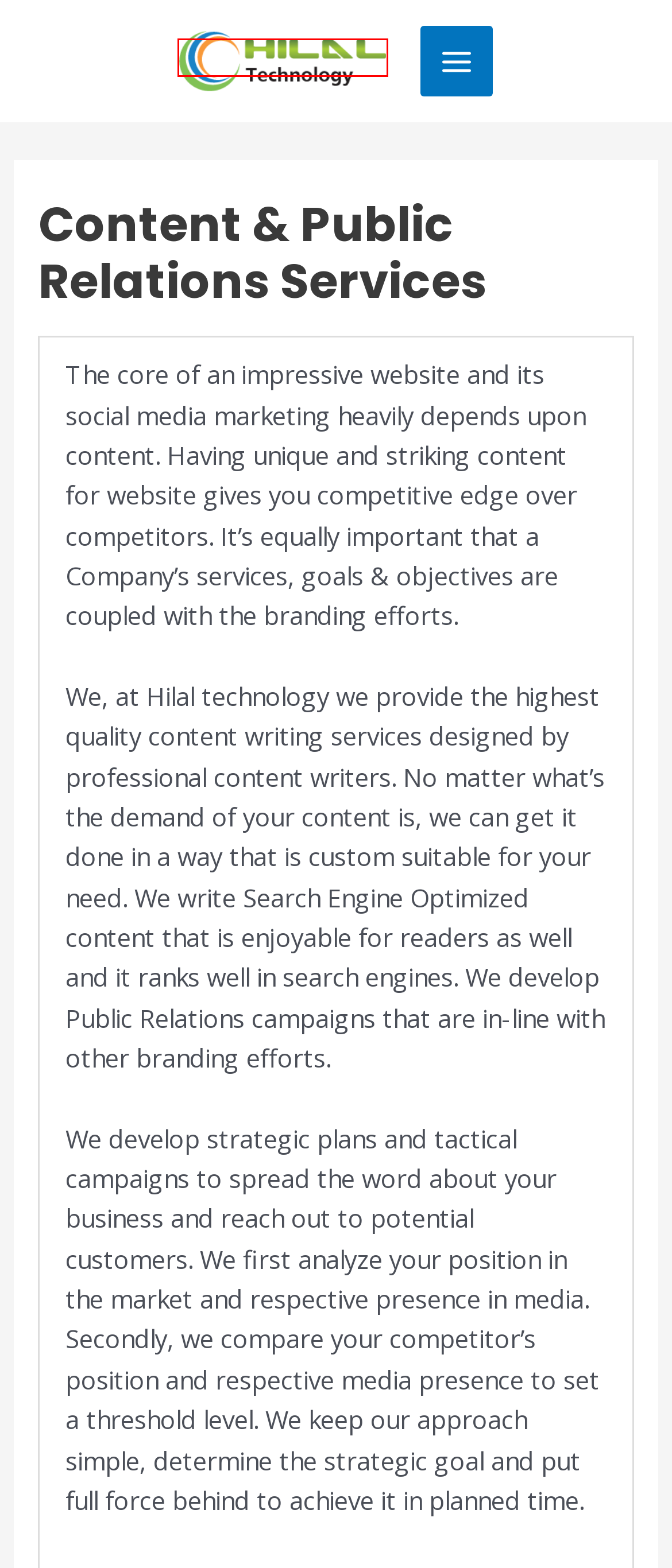Review the screenshot of a webpage containing a red bounding box around an element. Select the description that best matches the new webpage after clicking the highlighted element. The options are:
A. Hilal Technology – Information Technology Solutions
B. Mobile Application Development – Hilal Technology
C. Website Quality Assurance – Hilal Technology
D. Desktop Application Development – Hilal Technology
E. Privacy Policy – Hilal Technology
F. Web Development – Hilal Technology
G. Terms And Conditions – Hilal Technology
H. Search Engine Optimization (SEO) – Hilal Technology

A